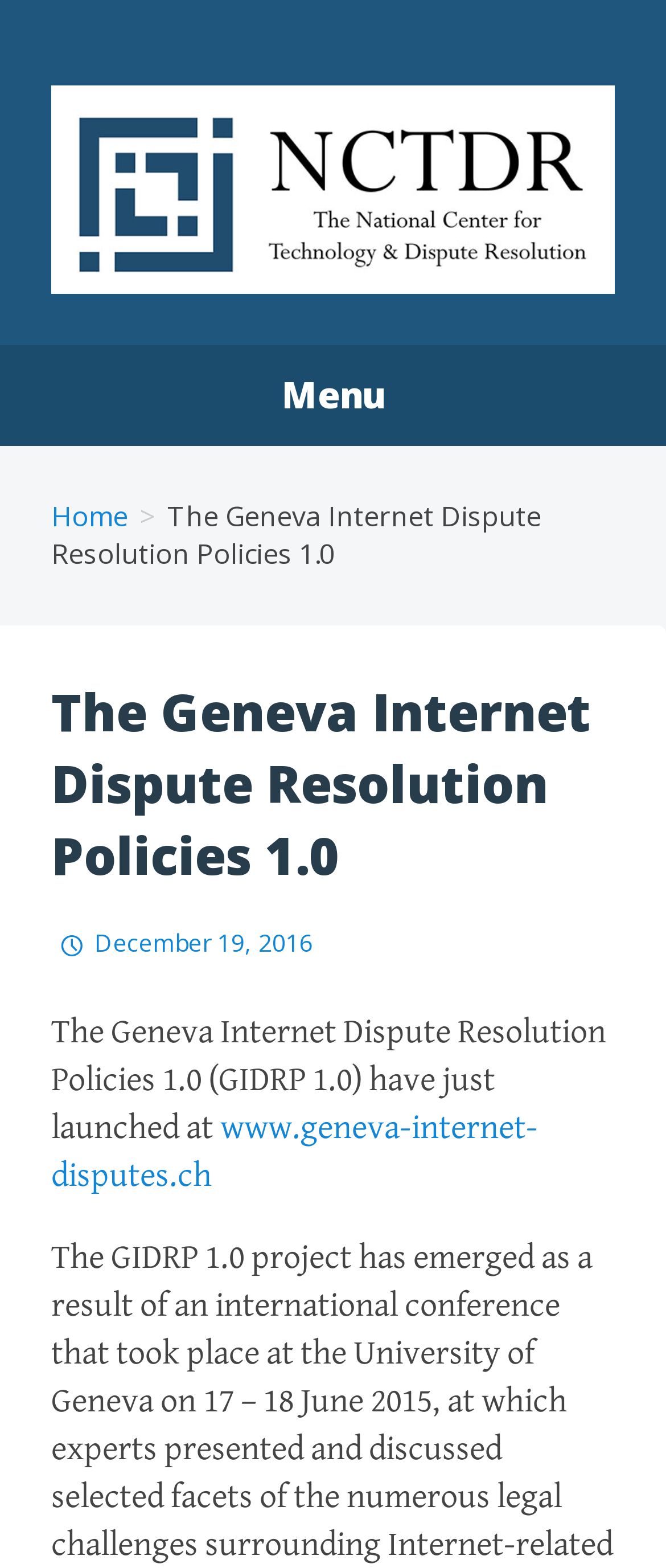Provide the bounding box coordinates for the specified HTML element described in this description: "December 19, 2016October 23, 2023". The coordinates should be four float numbers ranging from 0 to 1, in the format [left, top, right, bottom].

[0.077, 0.591, 0.47, 0.611]